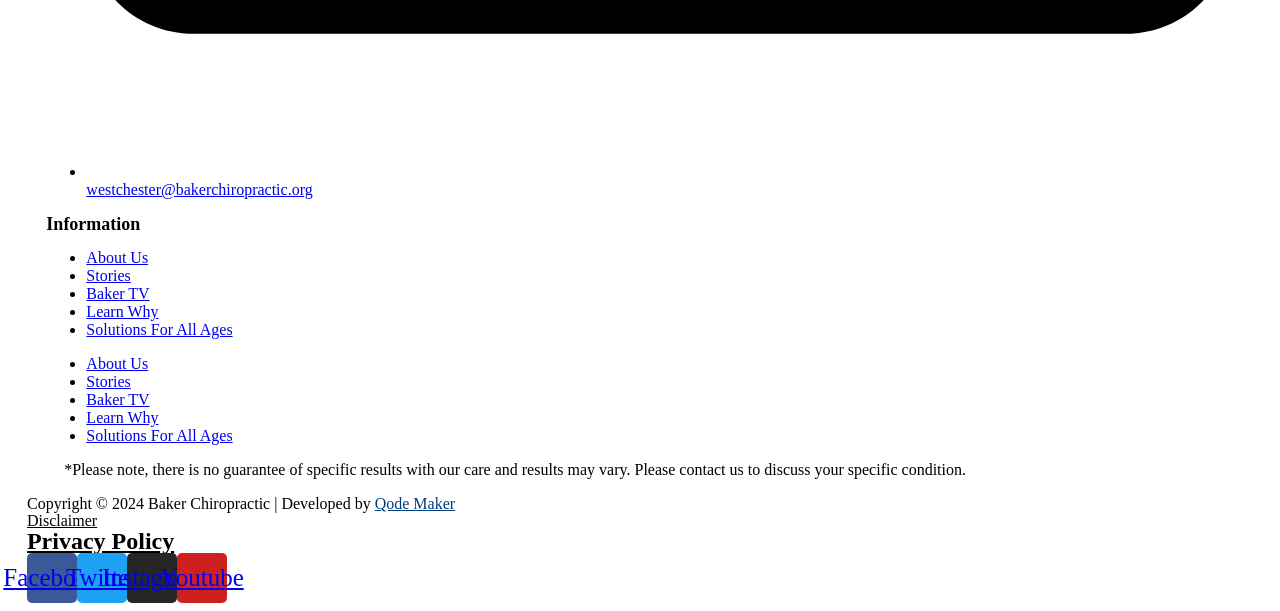Specify the bounding box coordinates (top-left x, top-left y, bottom-right x, bottom-right y) of the UI element in the screenshot that matches this description: Baker TV

[0.067, 0.466, 0.117, 0.494]